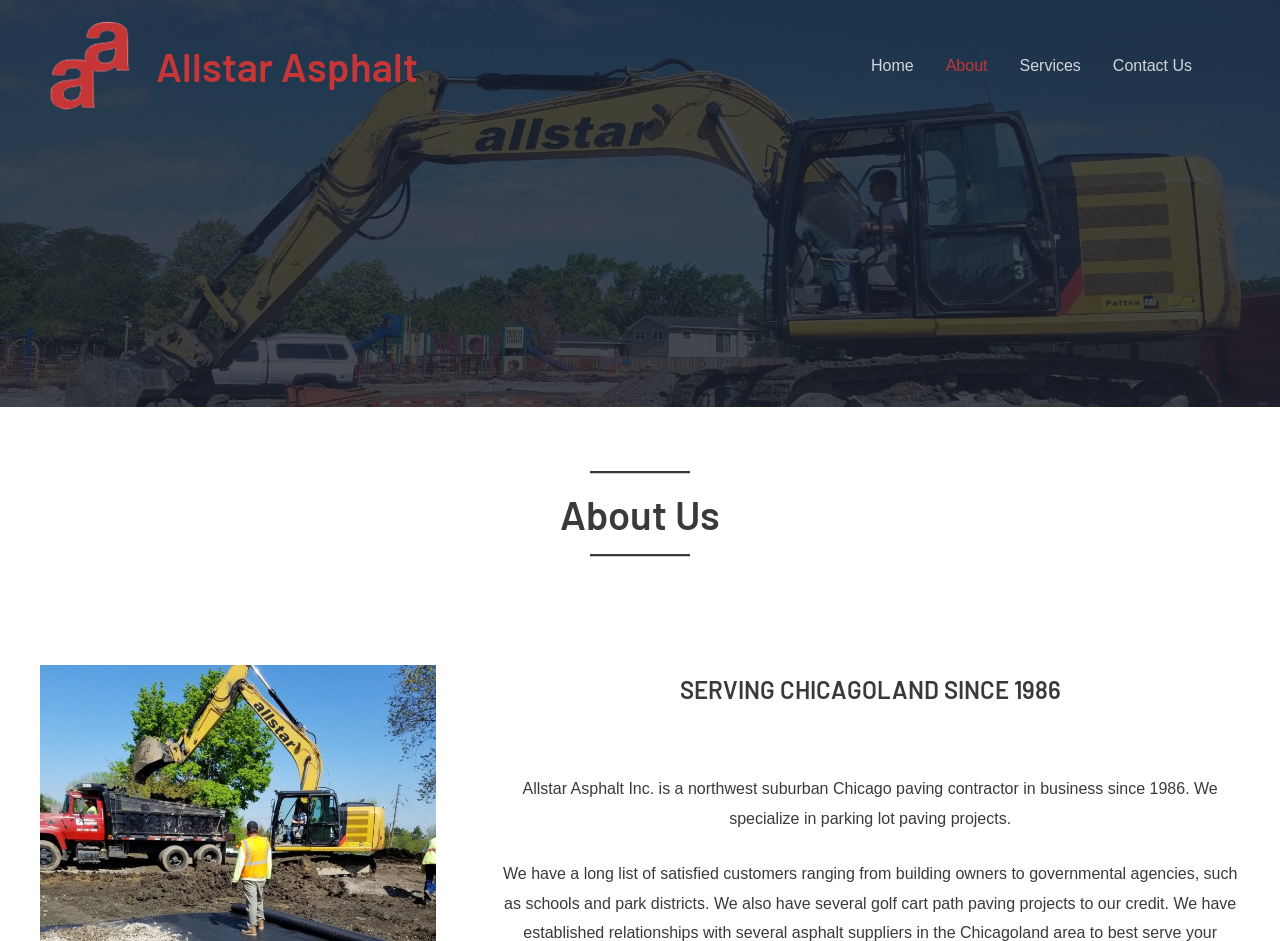Please give a succinct answer to the question in one word or phrase:
What type of company is Allstar Asphalt?

Paving contractor